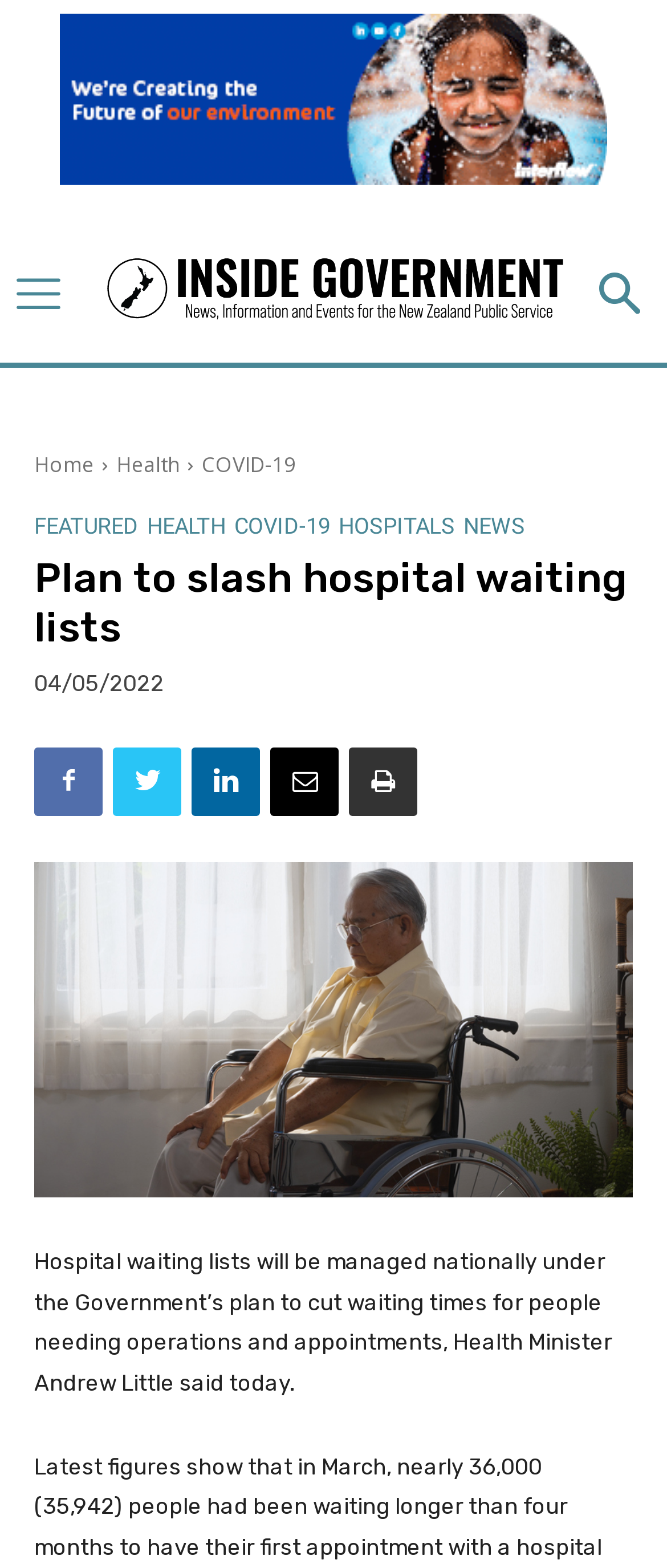Determine the bounding box coordinates for the area that should be clicked to carry out the following instruction: "go to home page".

None